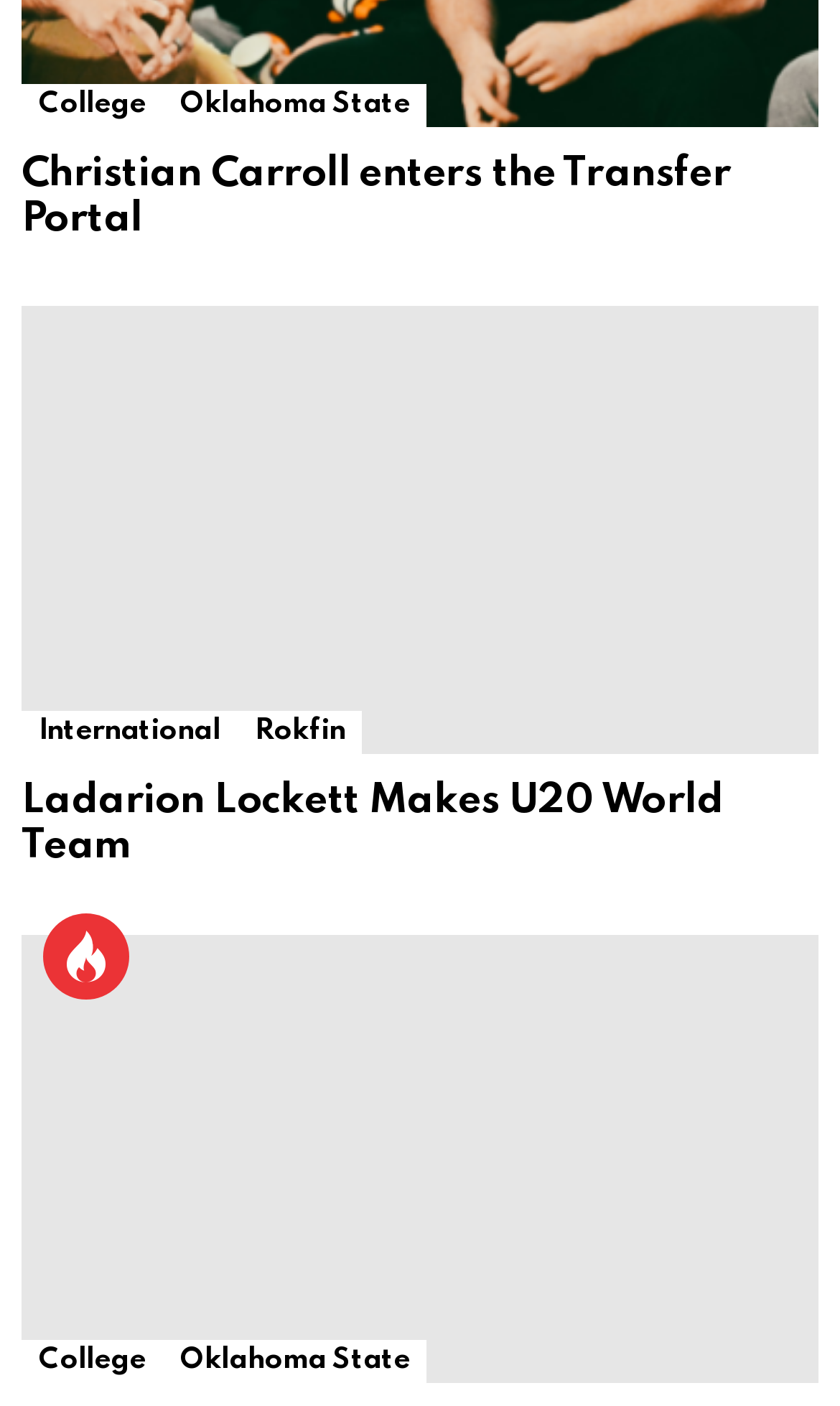Answer the question below in one word or phrase:
What is the topic of the first article?

Christian Carroll